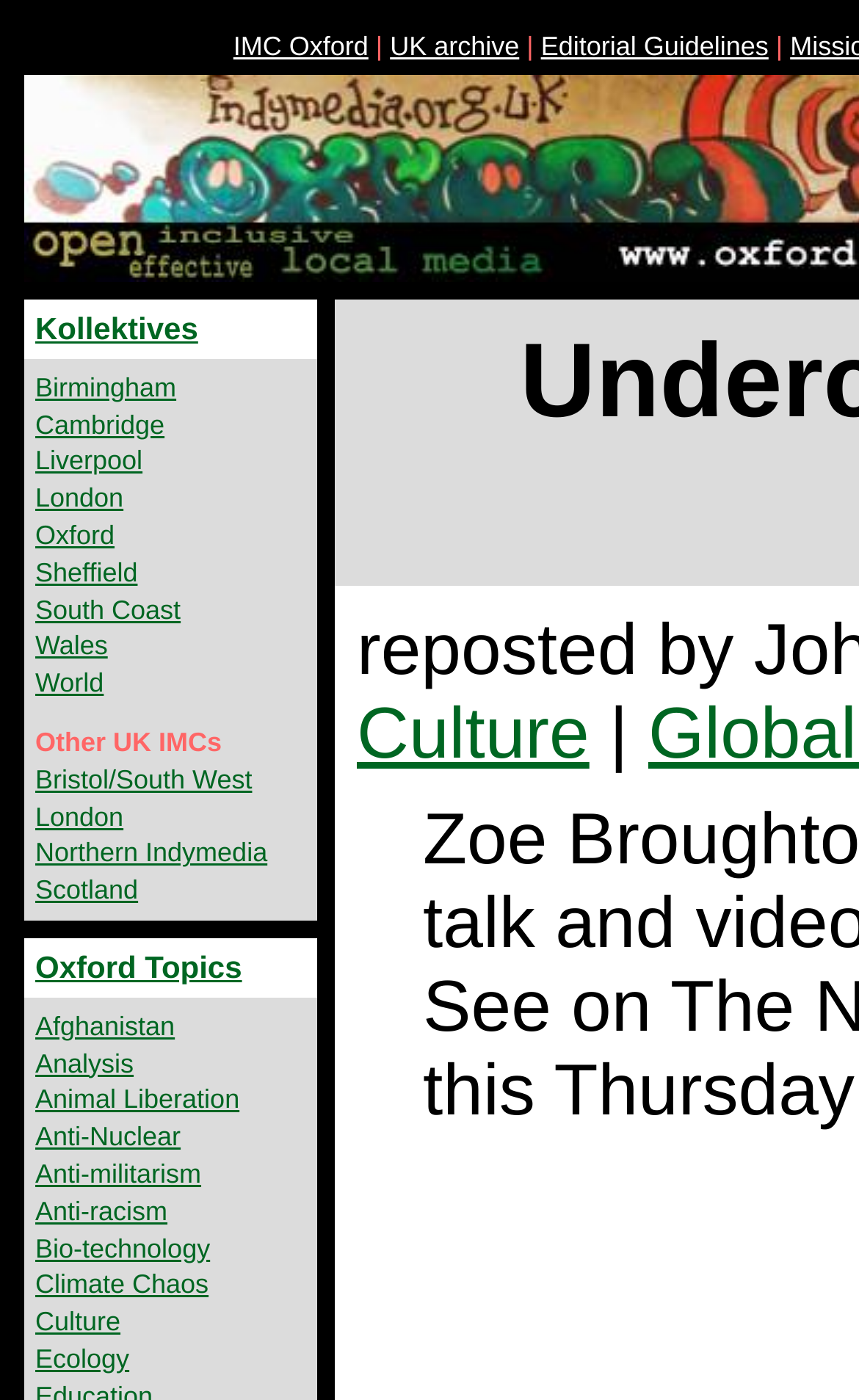Look at the image and answer the question in detail:
What is the second link on the top?

I looked at the top links and found that the second link is 'UK archive', which is located between 'IMC Oxford' and 'Editorial Guidelines'.